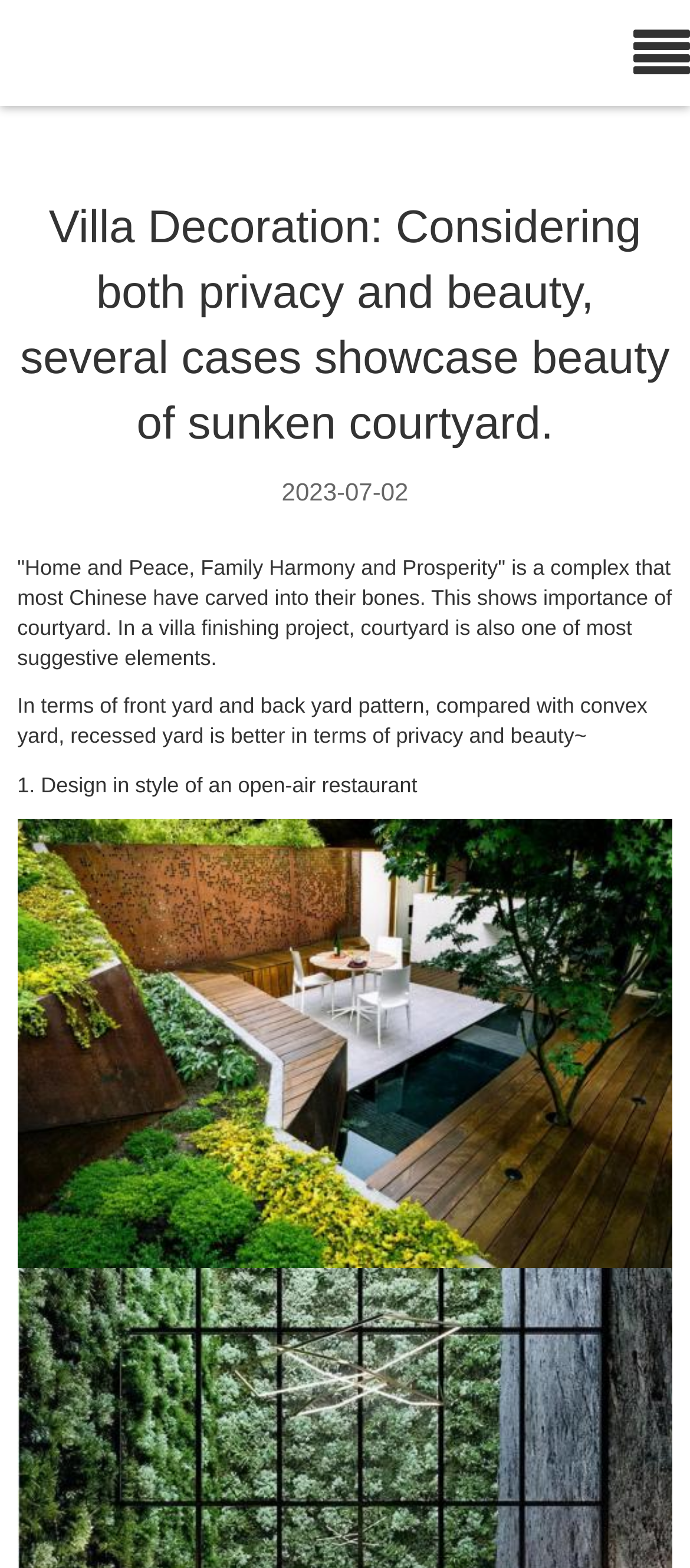What is the date of the article?
Look at the screenshot and provide an in-depth answer.

The date of the article can be found in the middle of the webpage, where it is written in a smaller font size, '2023-07-02'.